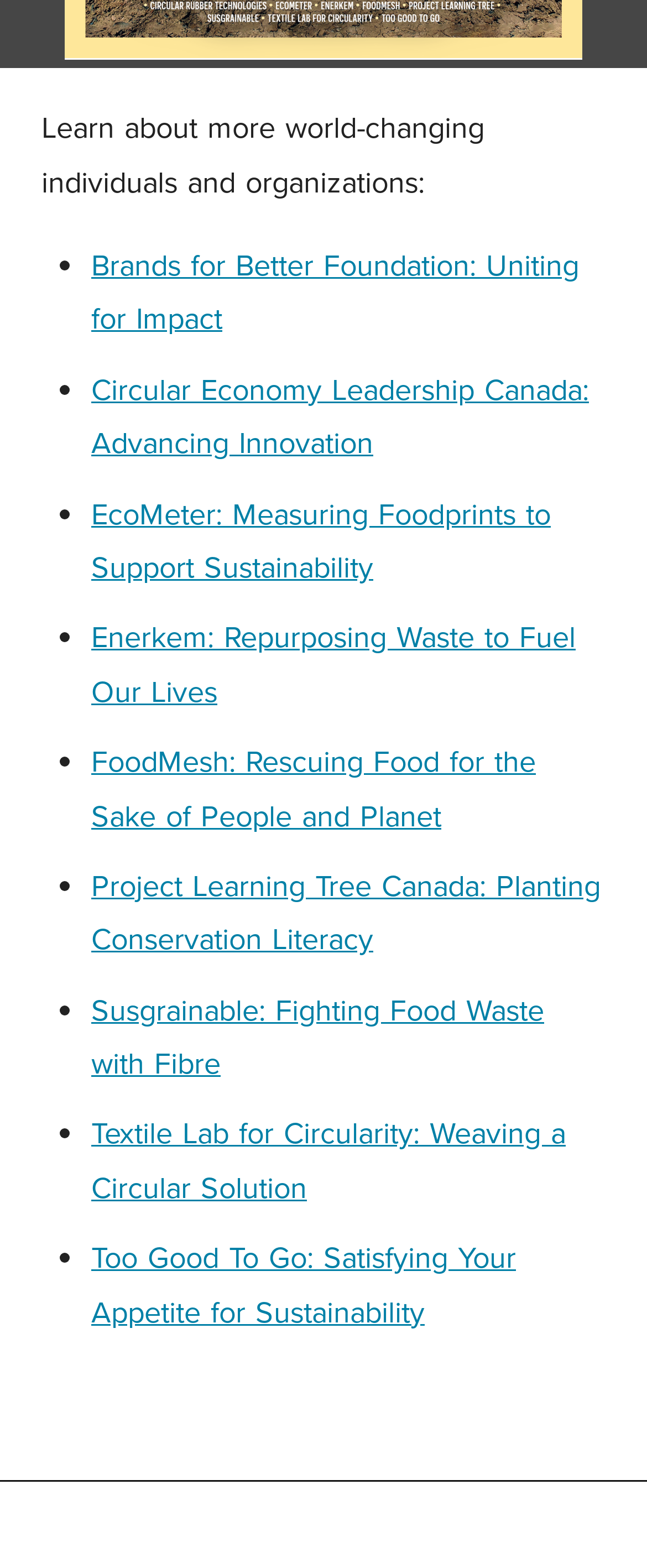Please give a one-word or short phrase response to the following question: 
What is the purpose of the webpage?

Learn about world-changing individuals and organizations